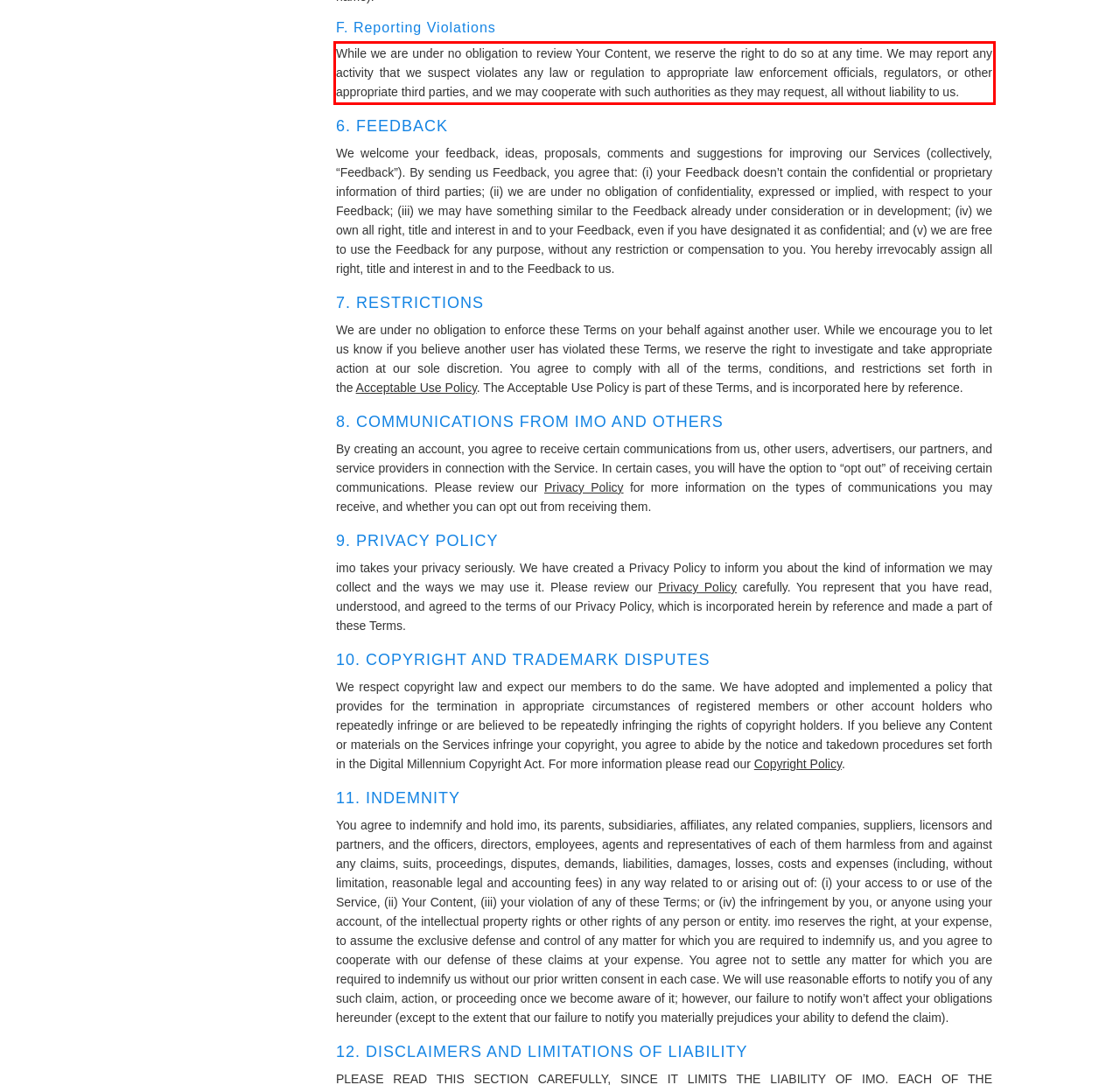Analyze the red bounding box in the provided webpage screenshot and generate the text content contained within.

While we are under no obligation to review Your Content, we reserve the right to do so at any time. We may report any activity that we suspect violates any law or regulation to appropriate law enforcement officials, regulators, or other appropriate third parties, and we may cooperate with such authorities as they may request, all without liability to us.